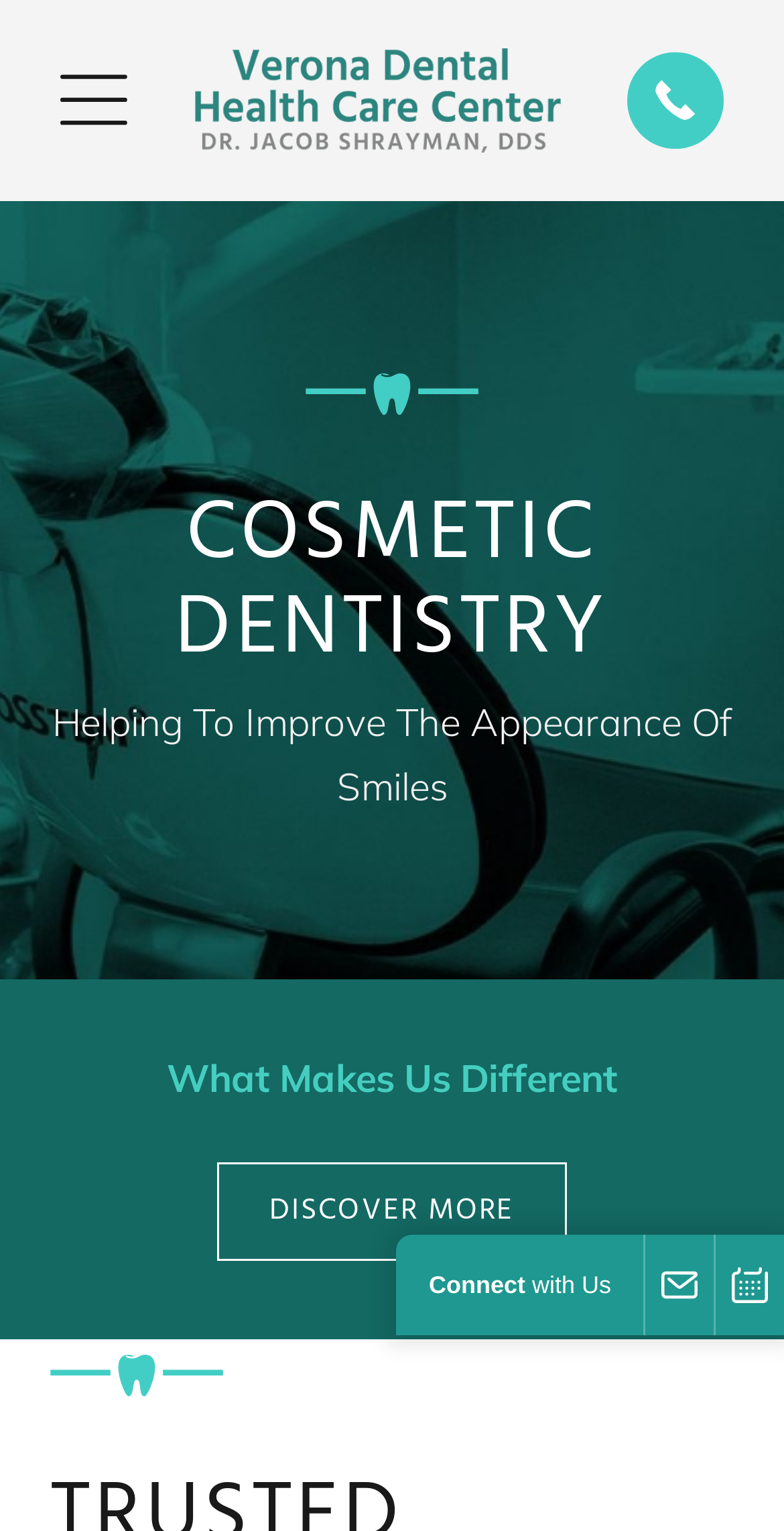Answer the question in a single word or phrase:
How many menu items are there?

3